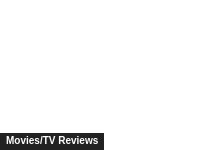What is the font color of the text 'Movies/TV Reviews'?
Kindly offer a comprehensive and detailed response to the question.

The caption specifically mentions that the text 'Movies/TV Reviews' is displayed in a 'bold, white font'. This information directly provides the answer to the question, which is the font color of the text.